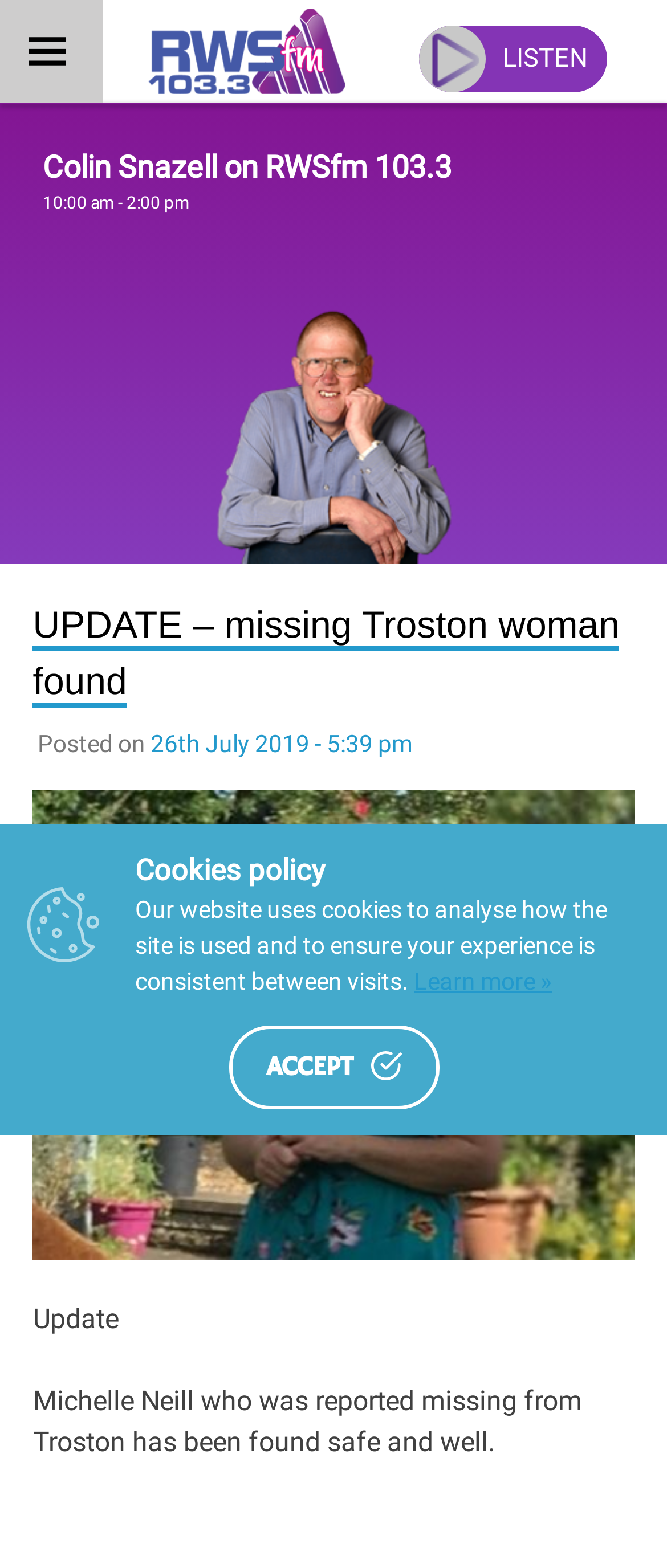Answer briefly with one word or phrase:
What is the date of the update about Michelle Neill?

26th July 2019